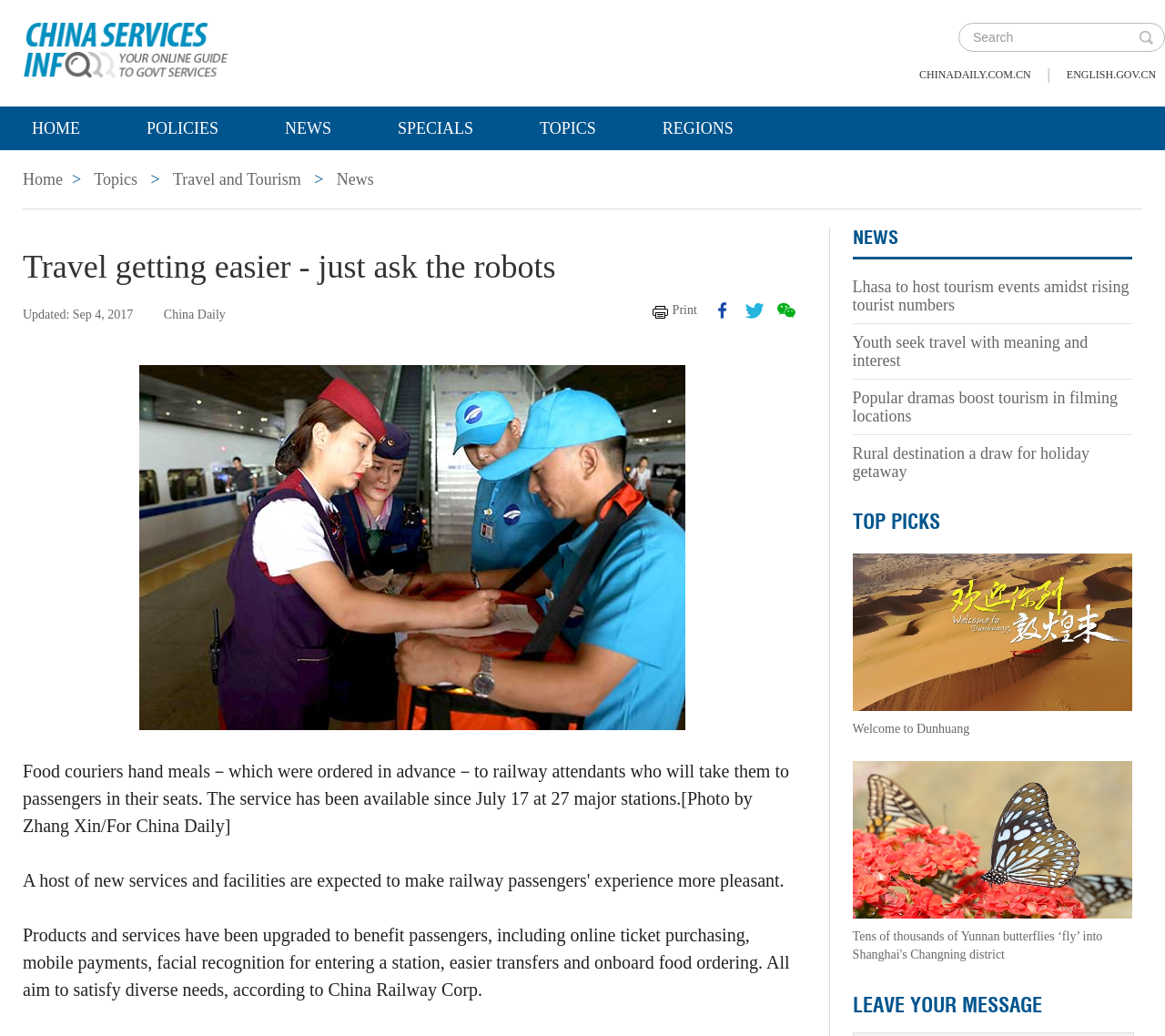Generate the text of the webpage's primary heading.

Travel getting easier - just ask the robots